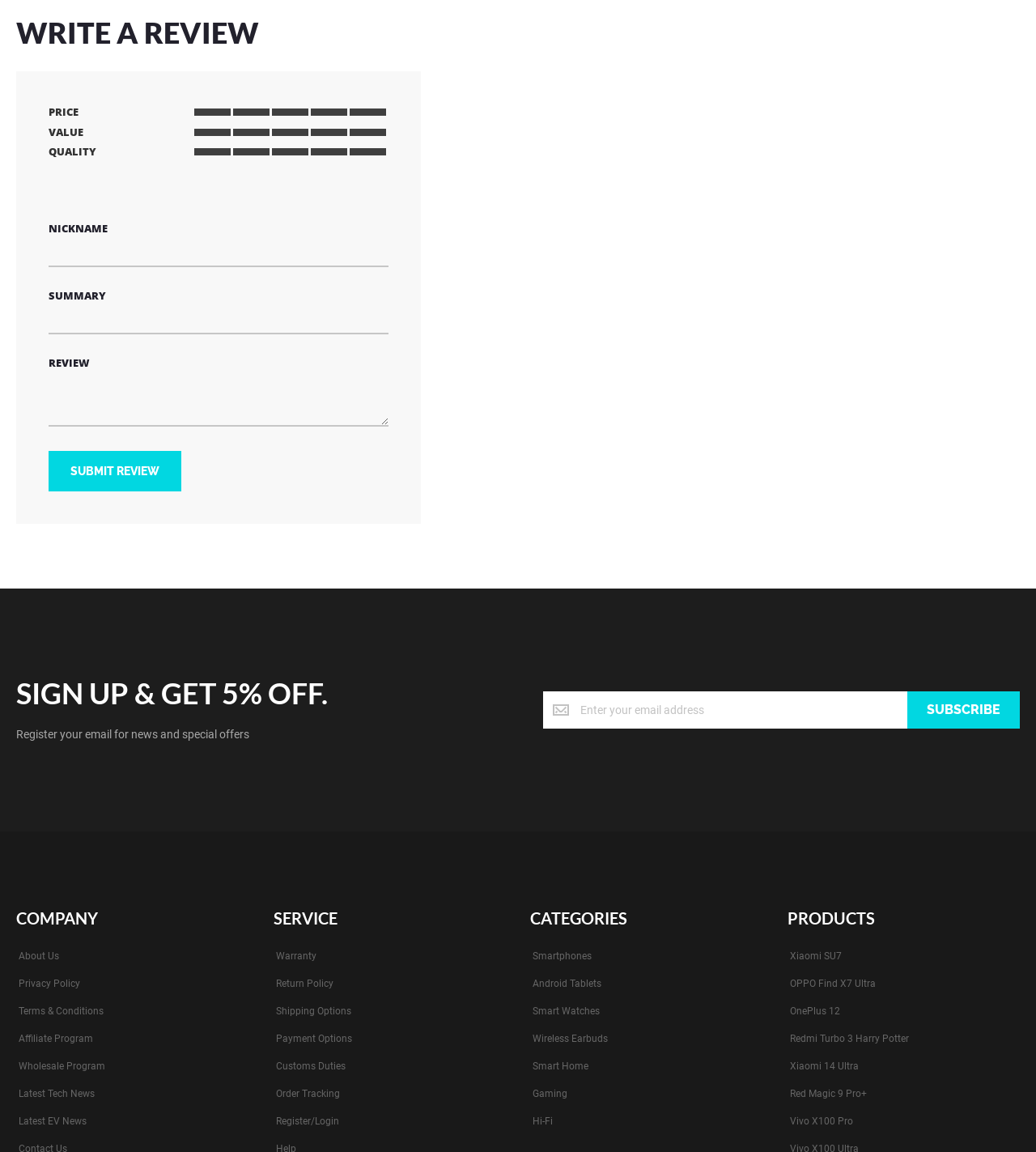Please determine the bounding box coordinates of the area that needs to be clicked to complete this task: 'Write a review'. The coordinates must be four float numbers between 0 and 1, formatted as [left, top, right, bottom].

[0.016, 0.016, 0.406, 0.455]